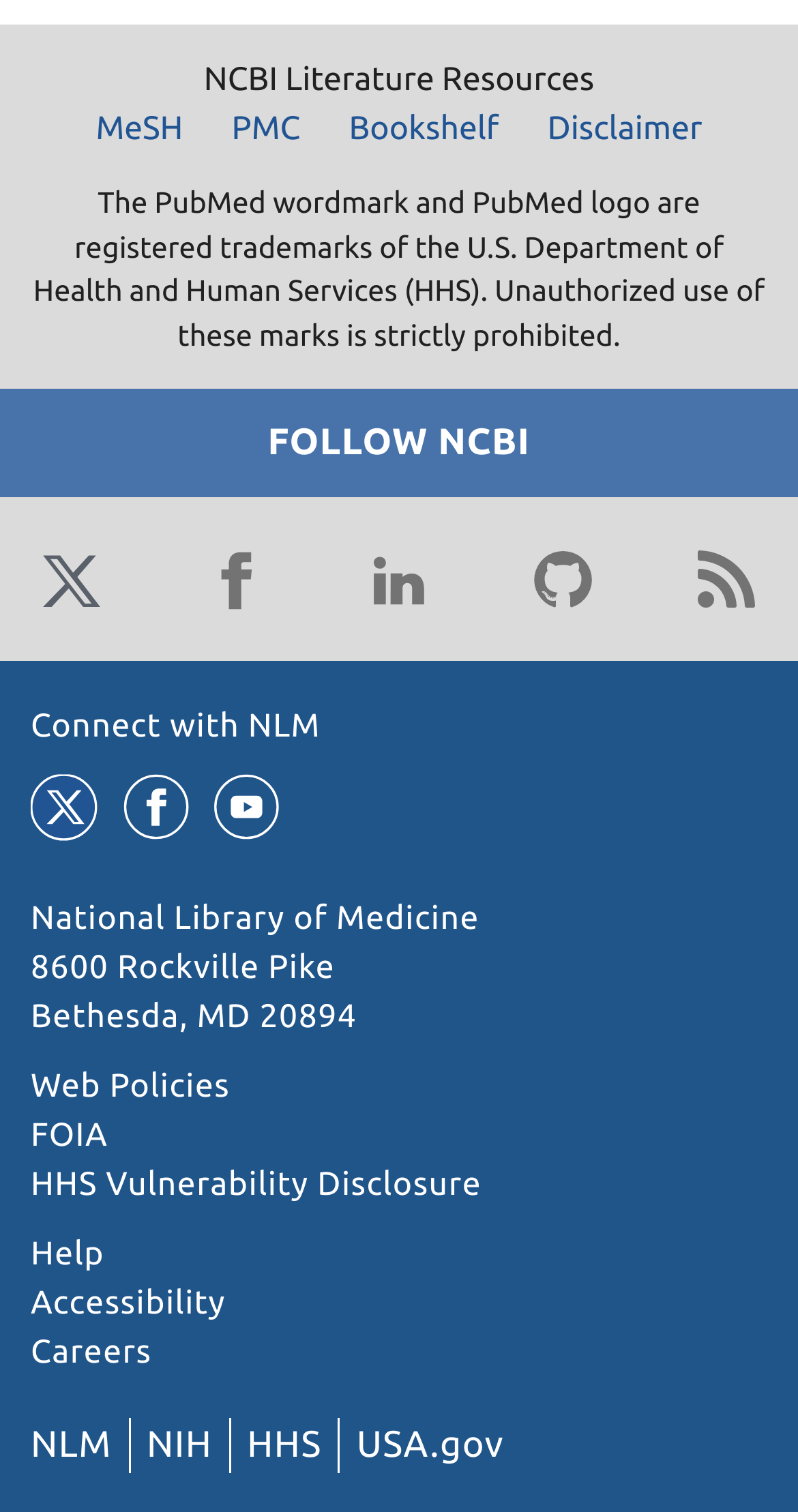Please identify the bounding box coordinates of the element I need to click to follow this instruction: "Visit MeSH".

[0.094, 0.068, 0.255, 0.101]